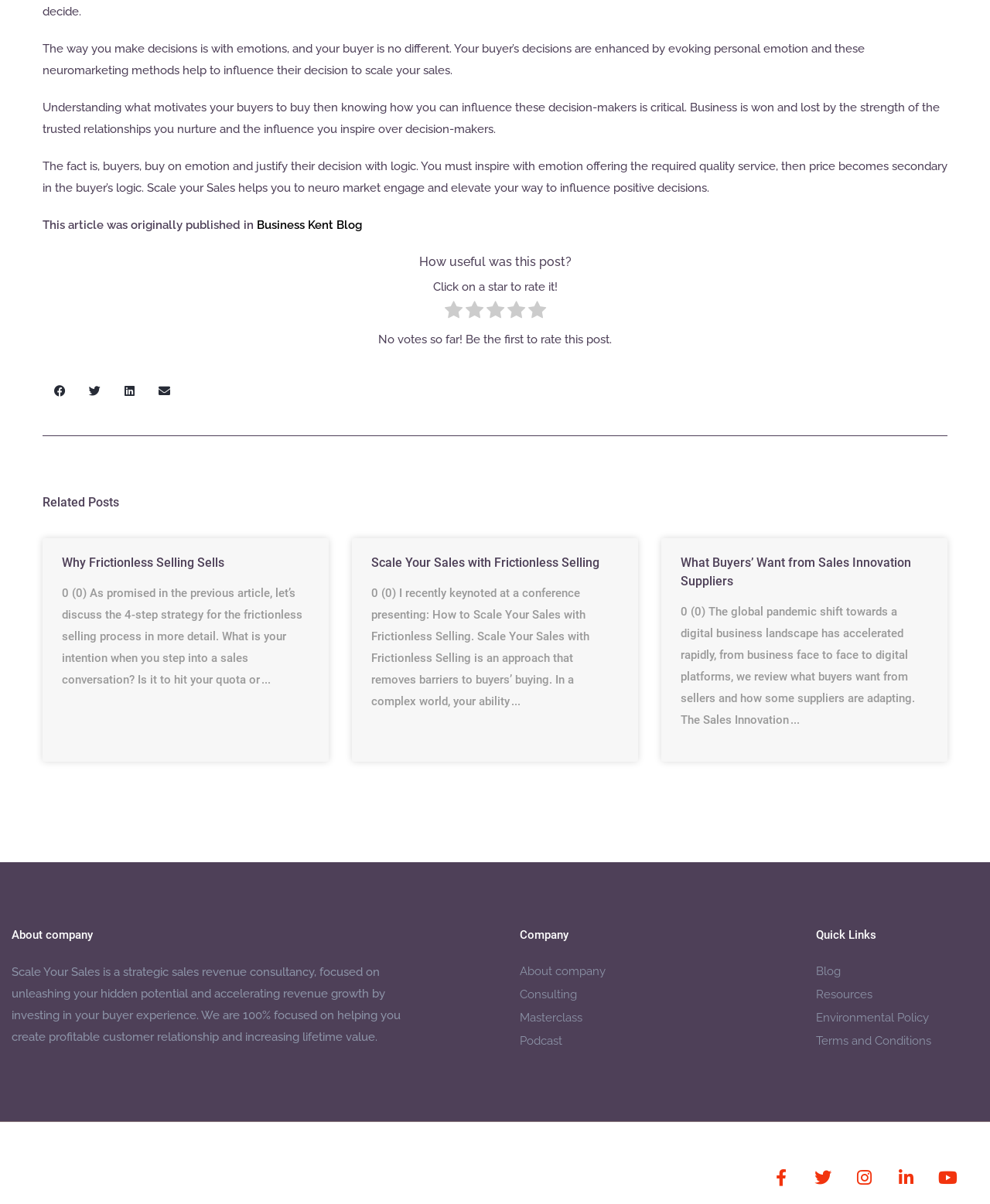Based on the image, give a detailed response to the question: What is the company's focus according to the 'About company' section?

The 'About company' section states that Scale Your Sales is a strategic sales revenue consultancy focused on unleashing hidden potential and accelerating revenue growth by investing in buyer experience. The company aims to help create profitable customer relationships and increase lifetime value.